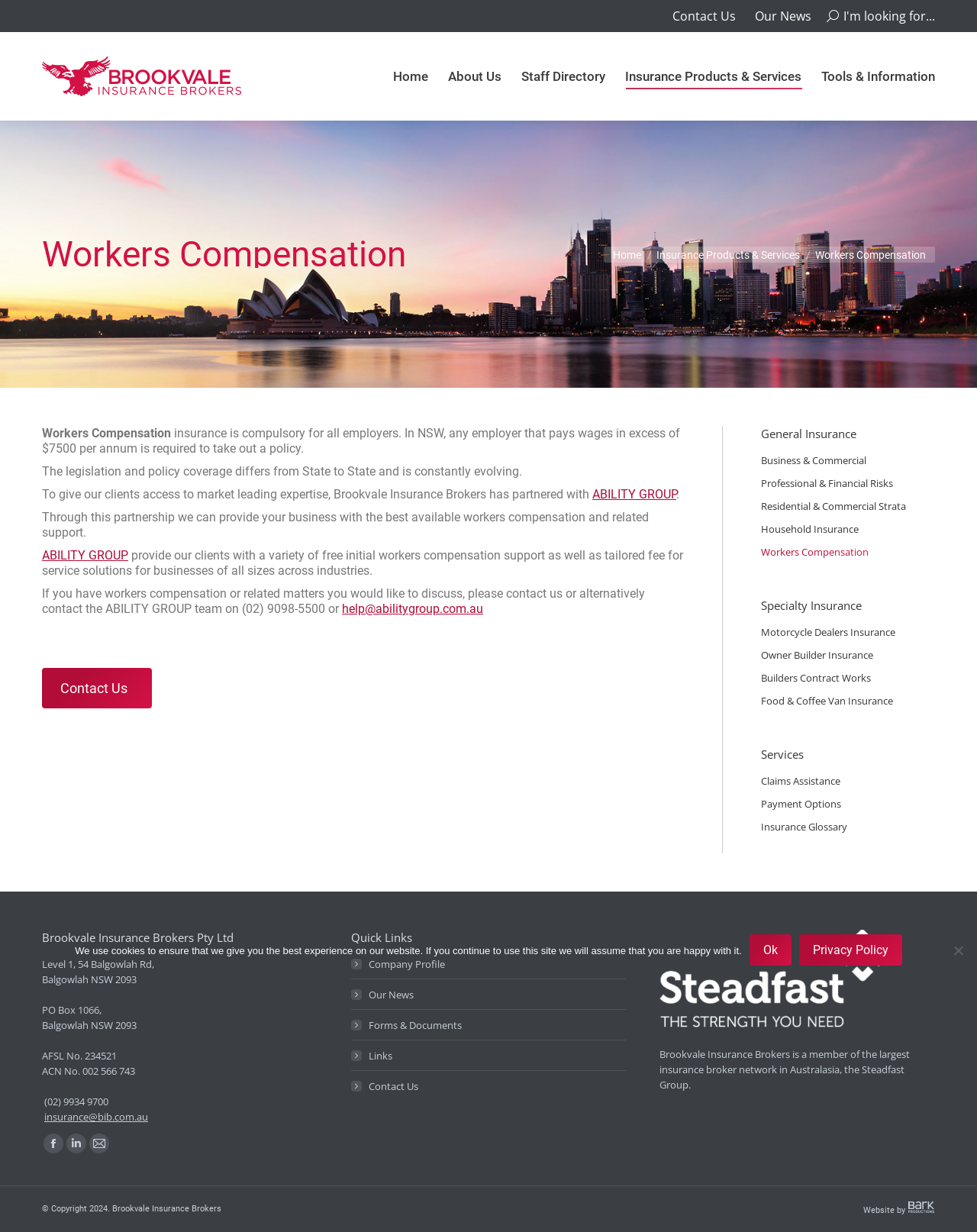Extract the bounding box coordinates of the UI element described by: "Claims Assistance". The coordinates should include four float numbers ranging from 0 to 1, e.g., [left, top, right, bottom].

[0.779, 0.628, 0.957, 0.646]